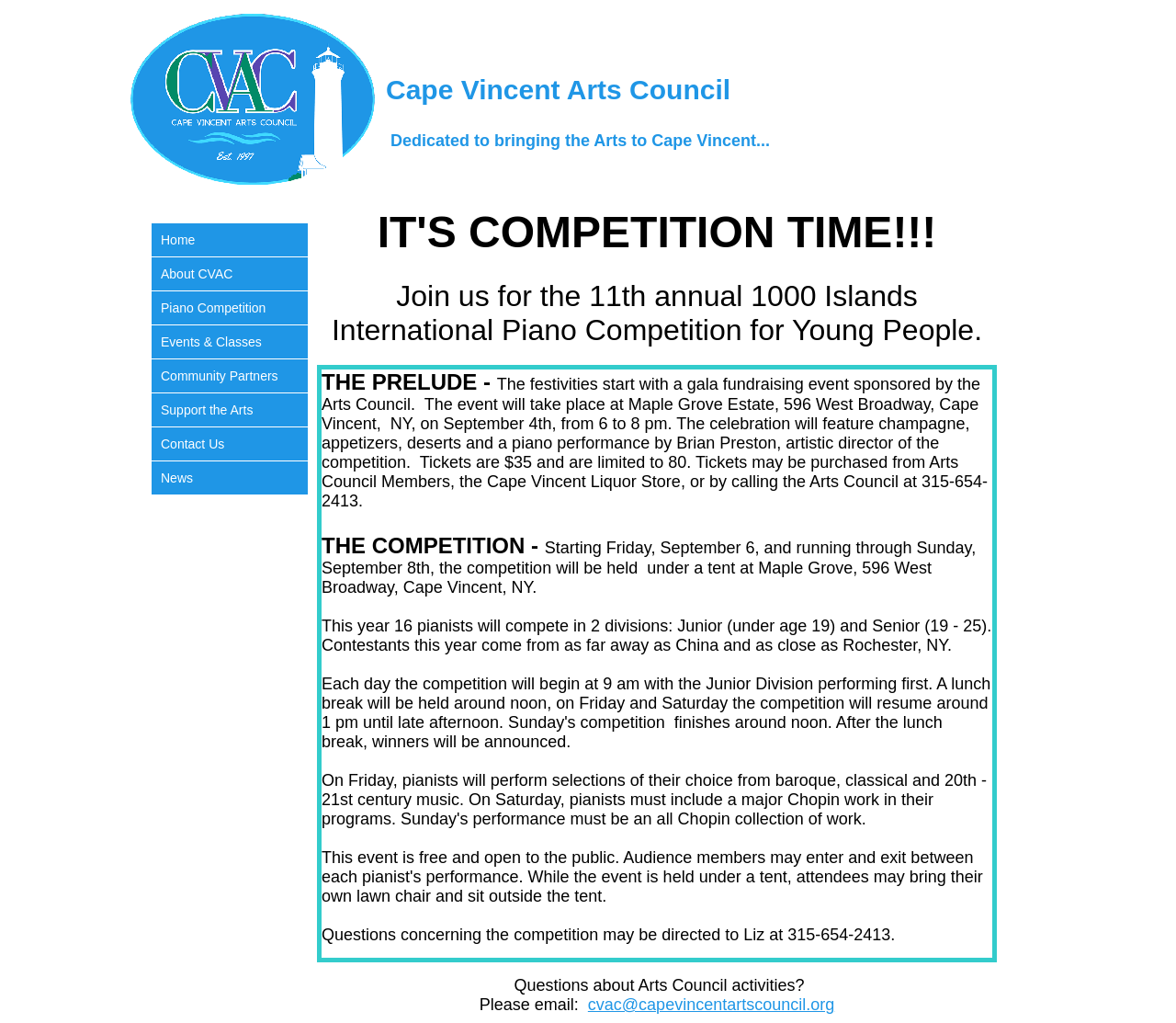How many pianists will compete in the competition?
Please provide a single word or phrase based on the screenshot.

16